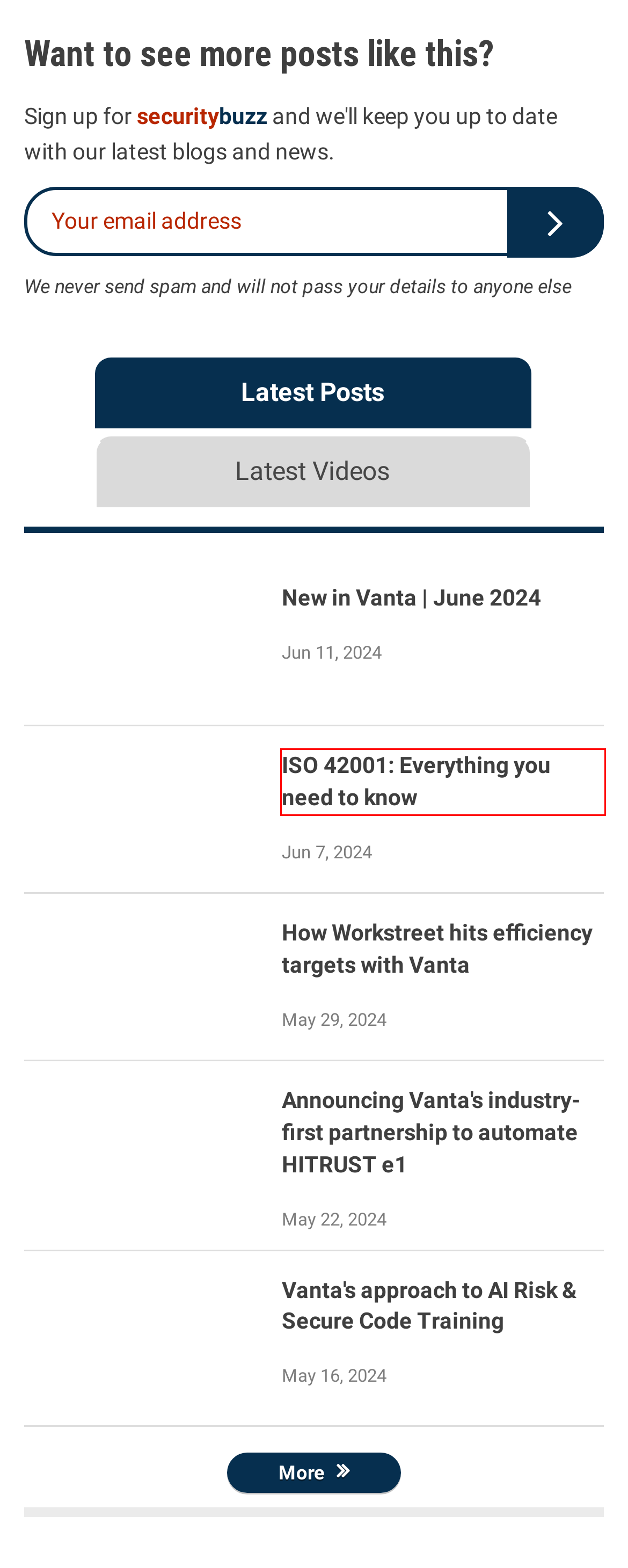Assess the screenshot of a webpage with a red bounding box and determine which webpage description most accurately matches the new page after clicking the element within the red box. Here are the options:
A. State of Trust Report | Vanta
B. Vanta AI | Vanta
C. An extensive guide to ISO 42001 | Vanta
D. How Workstreet hits efficiency targets | Vanta
E. Vanta’s approach to AI Risk & Secure Code Training
F. Announcing Vanta’s industry-first partnership to automate HITRUST e1
G. New in Vanta | June 2024
H. SOC 2, HIPAA, ISO 27001, PCI, and GDPR Compliance

C